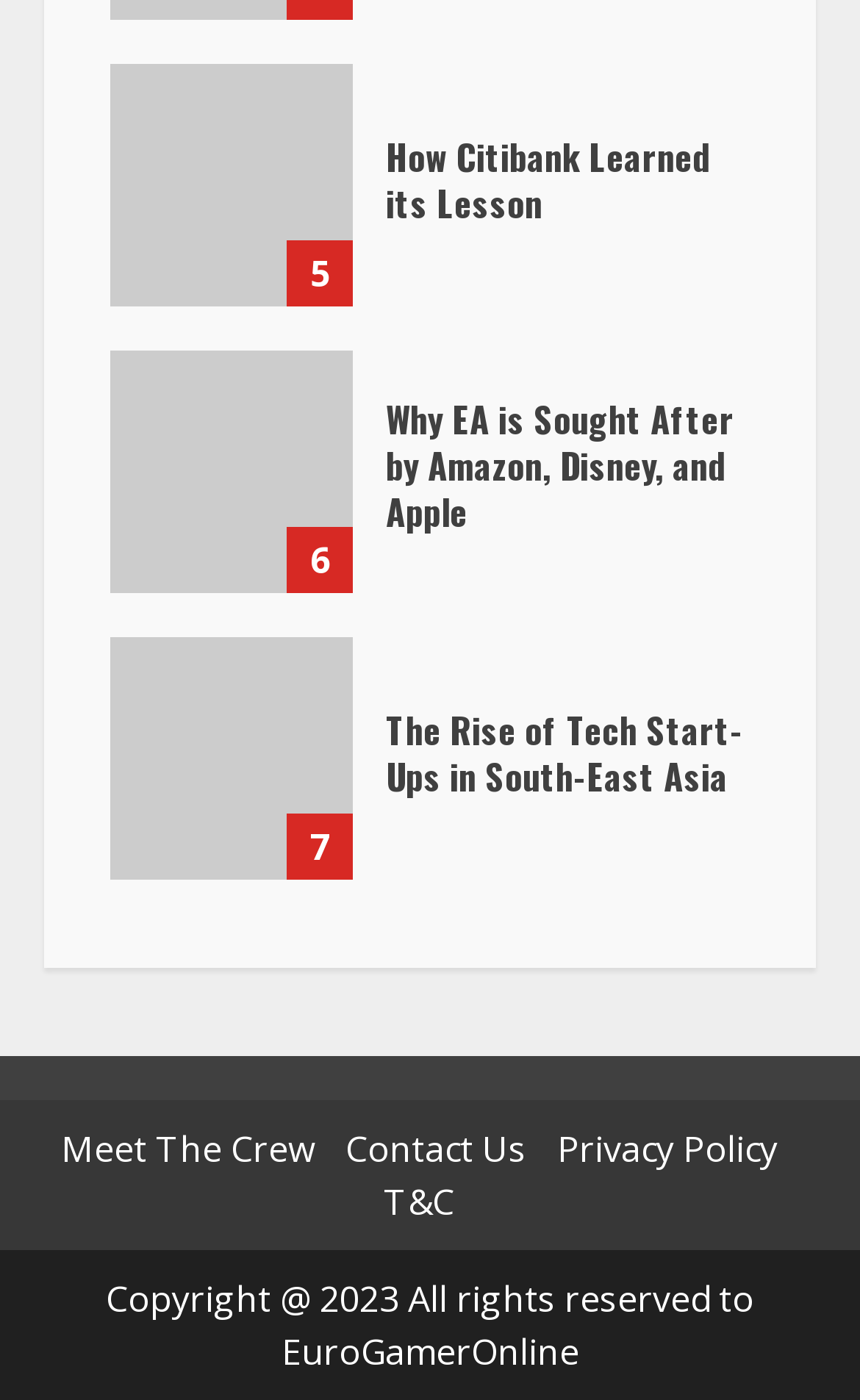What is the title of the second article?
Answer the question with a detailed explanation, including all necessary information.

I found the heading element with the text 'Why EA is Sought After by Amazon, Disney, and Apple' and determined that it is the title of the second article on the webpage.